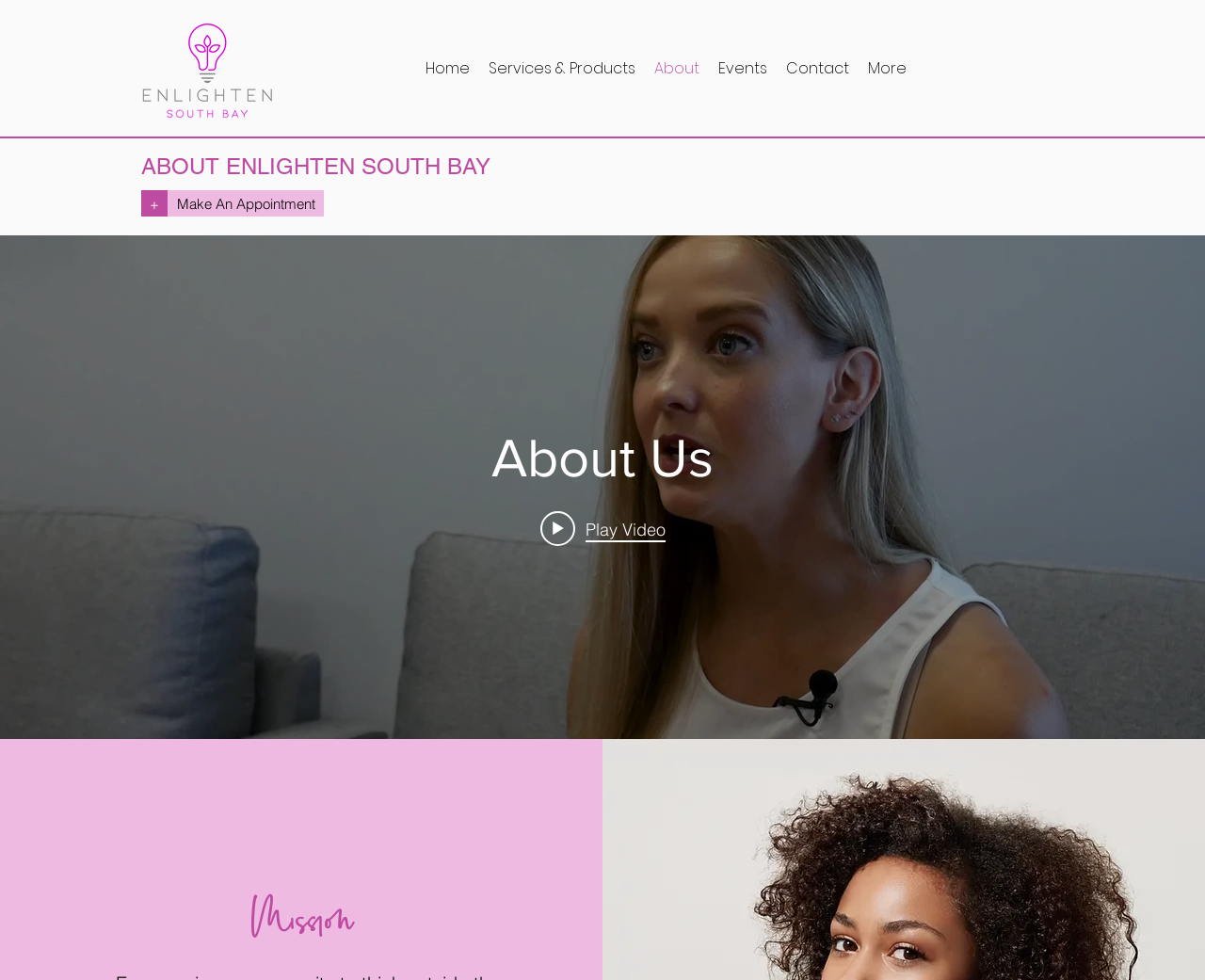What is the focus of Enlighten South Bay's values?
Using the image, provide a detailed and thorough answer to the question.

The focus of Enlighten South Bay's values can be inferred from the meta description, which mentions 'healing' as one of the values. This suggests that Enlighten South Bay prioritizes healing and patient care in its approach to medicine.